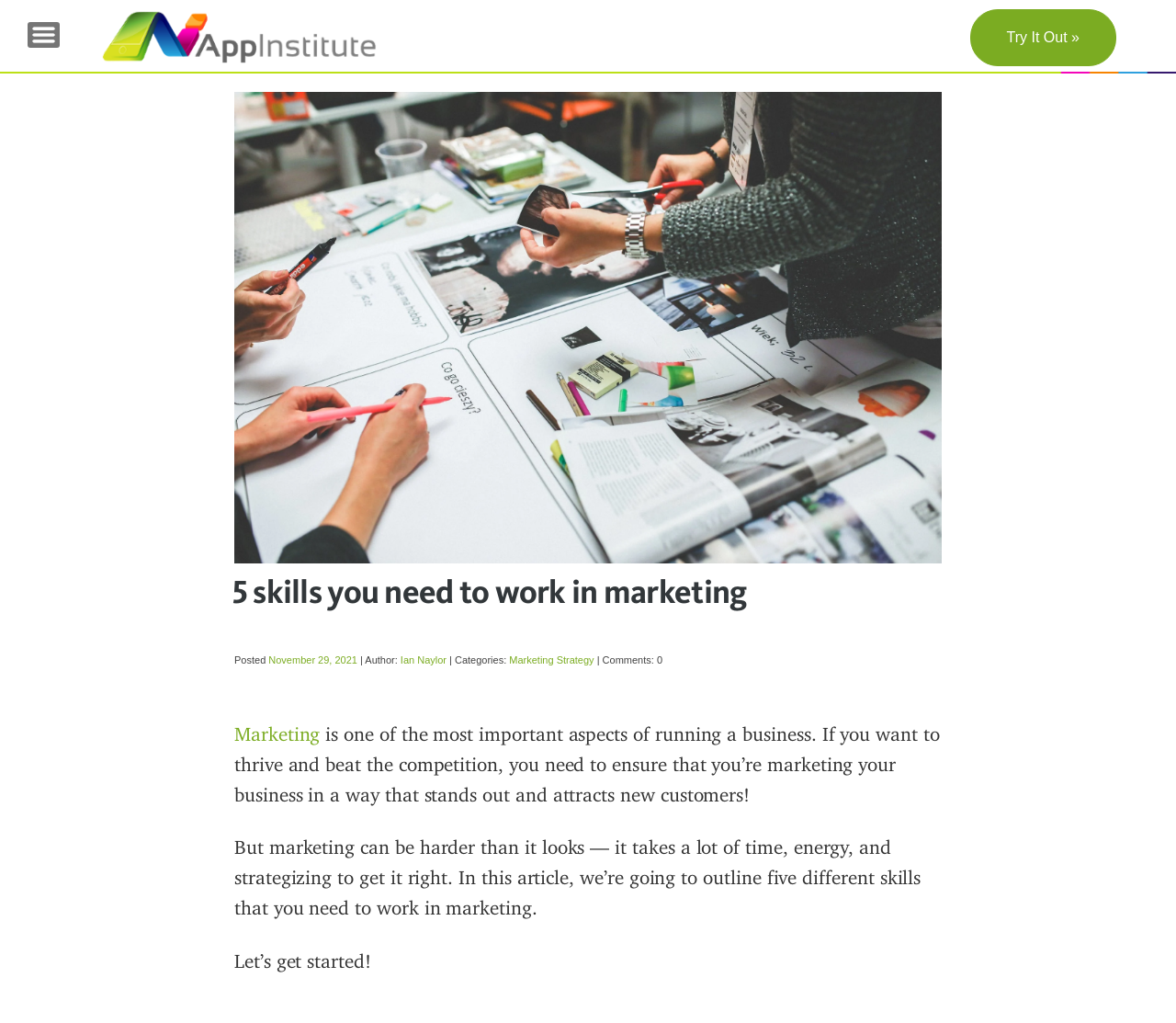What is the main topic of this article?
Kindly answer the question with as much detail as you can.

Based on the content of the webpage, specifically the heading '5 skills you need to work in marketing' and the text 'Marketing is one of the most important aspects of running a business...', it can be inferred that the main topic of this article is marketing.